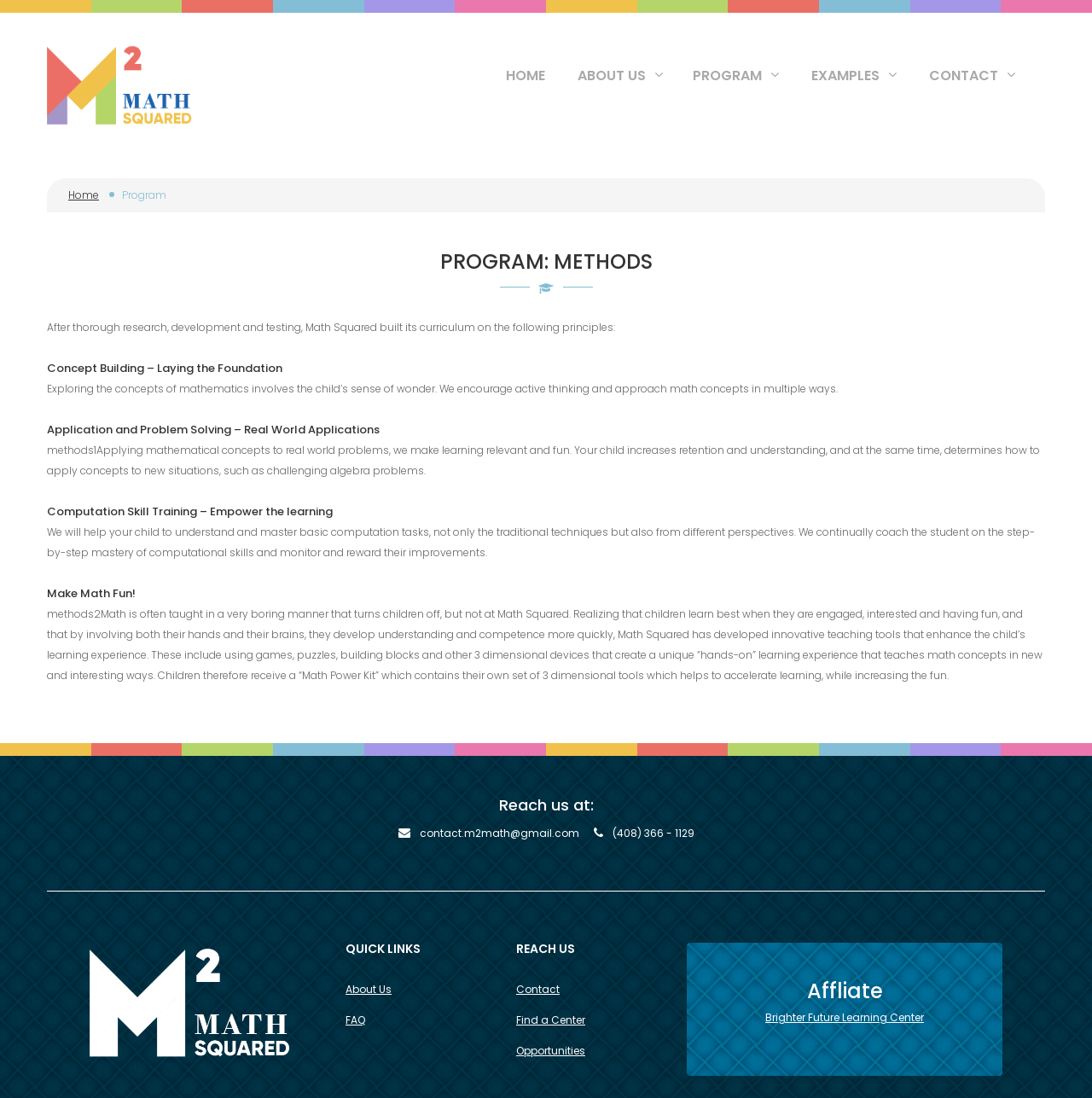Respond to the question below with a single word or phrase:
How many quick links are provided?

3